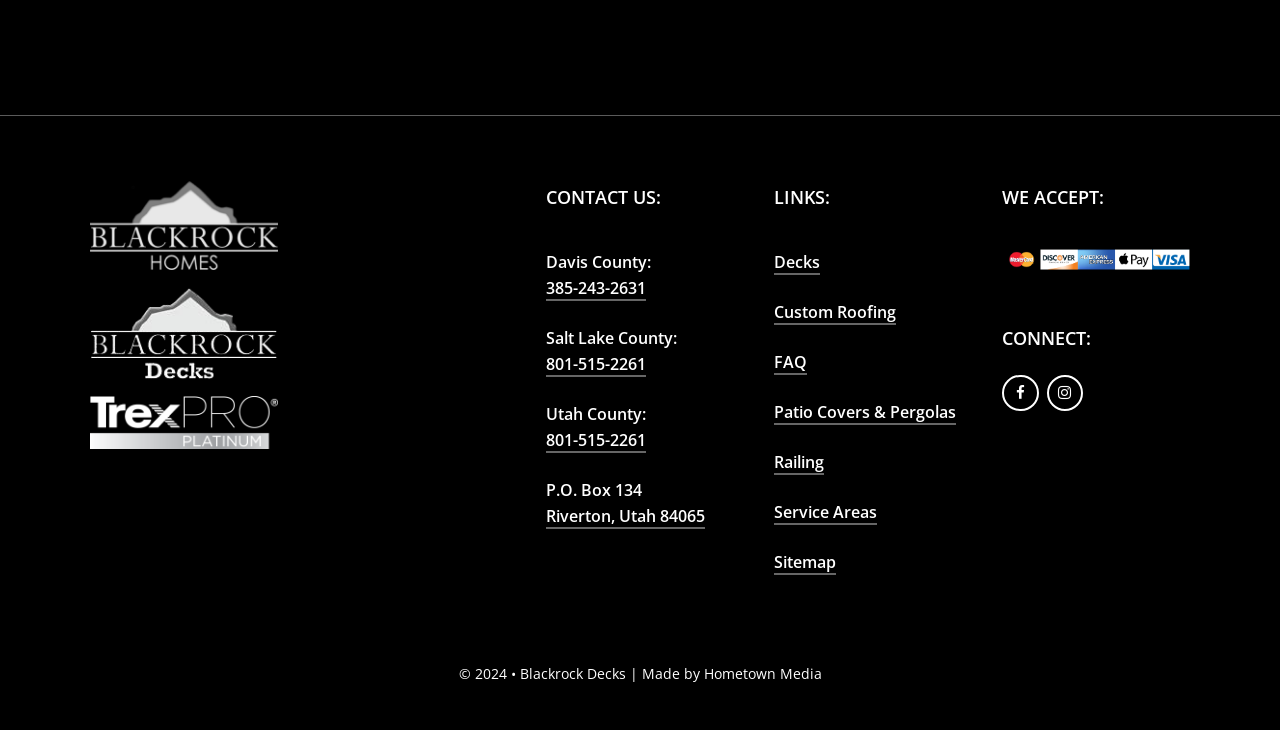Please specify the bounding box coordinates of the clickable region necessary for completing the following instruction: "Visit Hometown Media website". The coordinates must consist of four float numbers between 0 and 1, i.e., [left, top, right, bottom].

[0.55, 0.91, 0.642, 0.936]